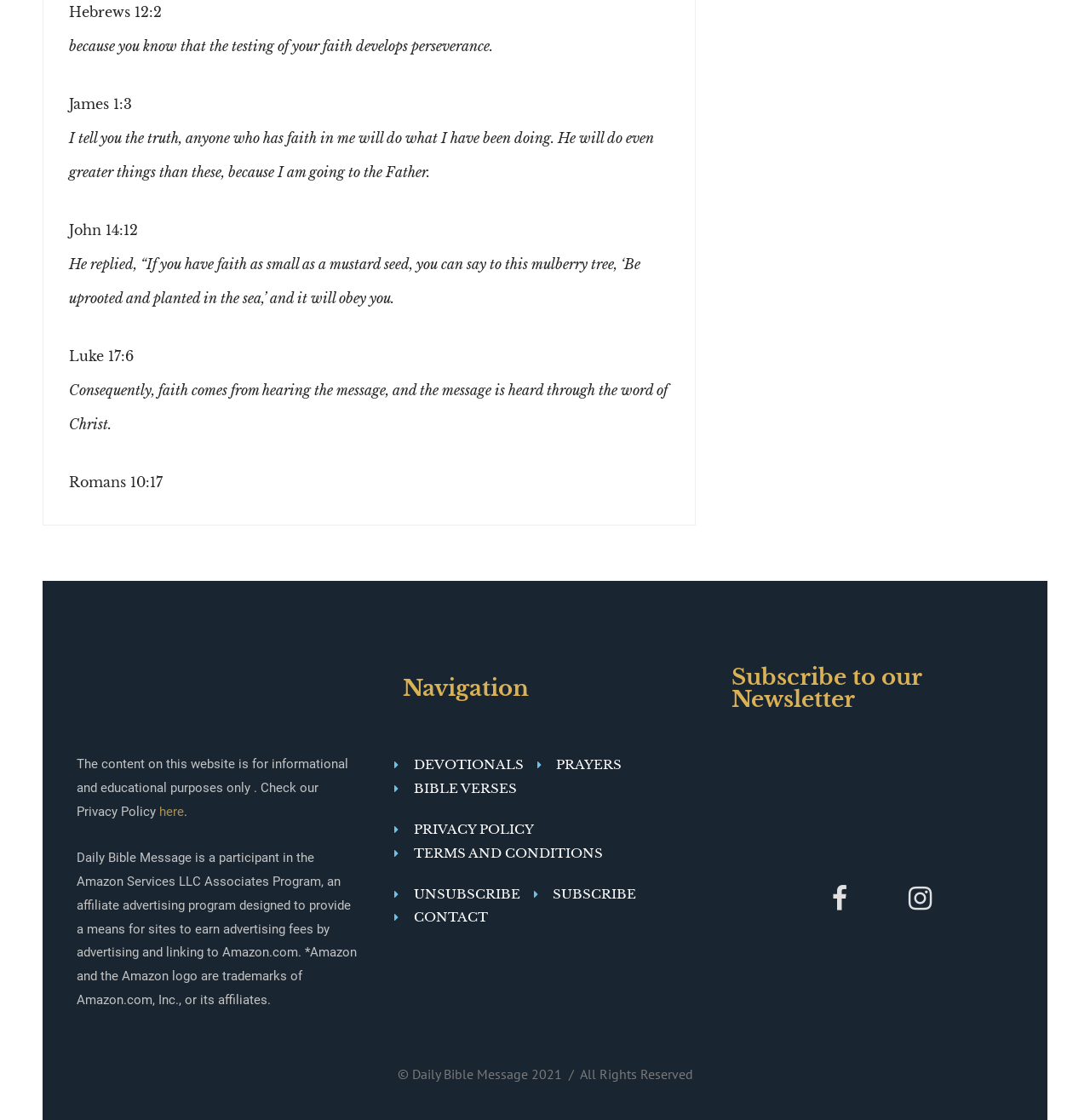Determine the bounding box coordinates of the region that needs to be clicked to achieve the task: "Browse the 'Custom Essay Help Service' page".

None